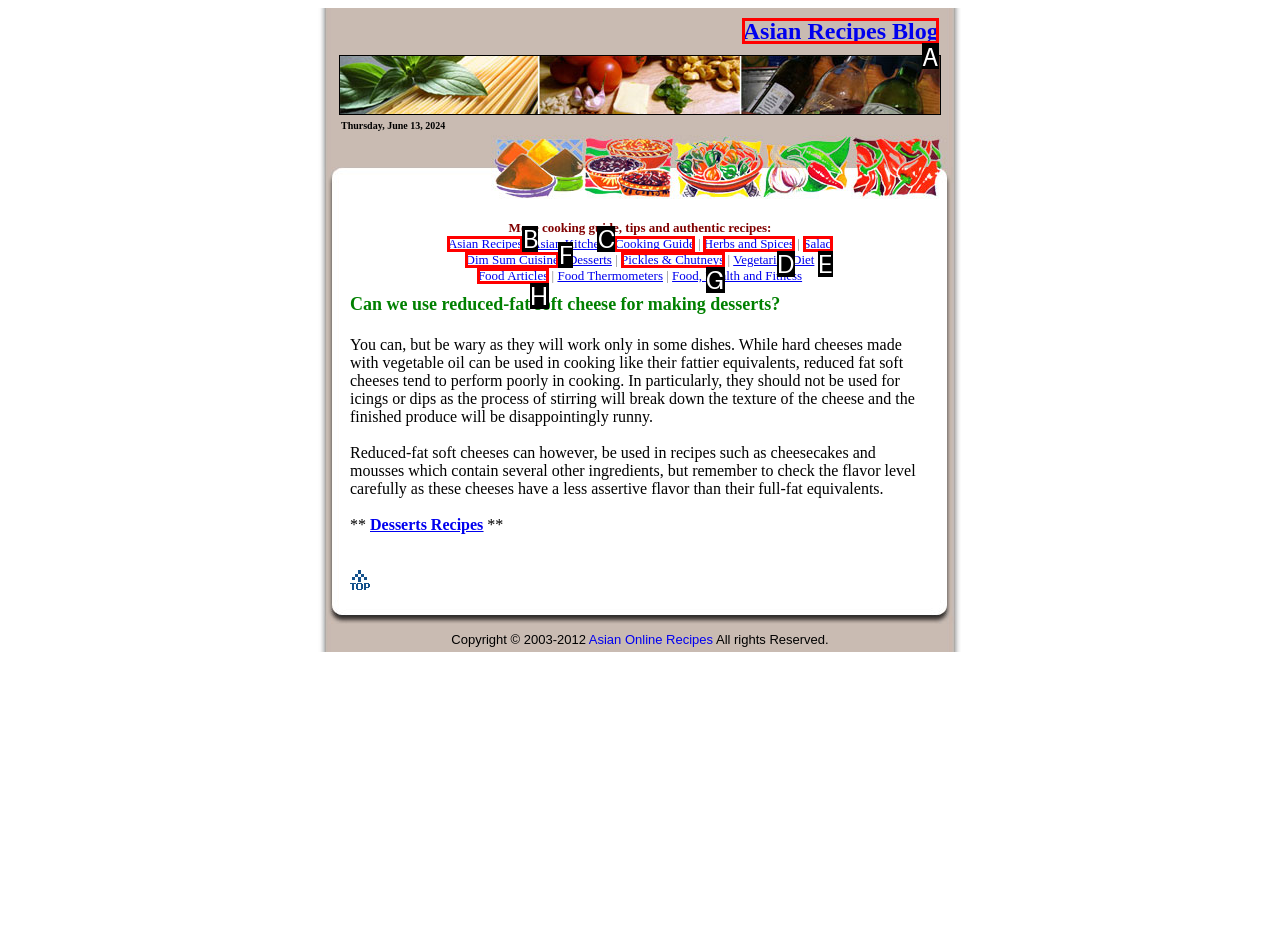Determine which HTML element to click to execute the following task: view ONLINE FORMS Answer with the letter of the selected option.

None